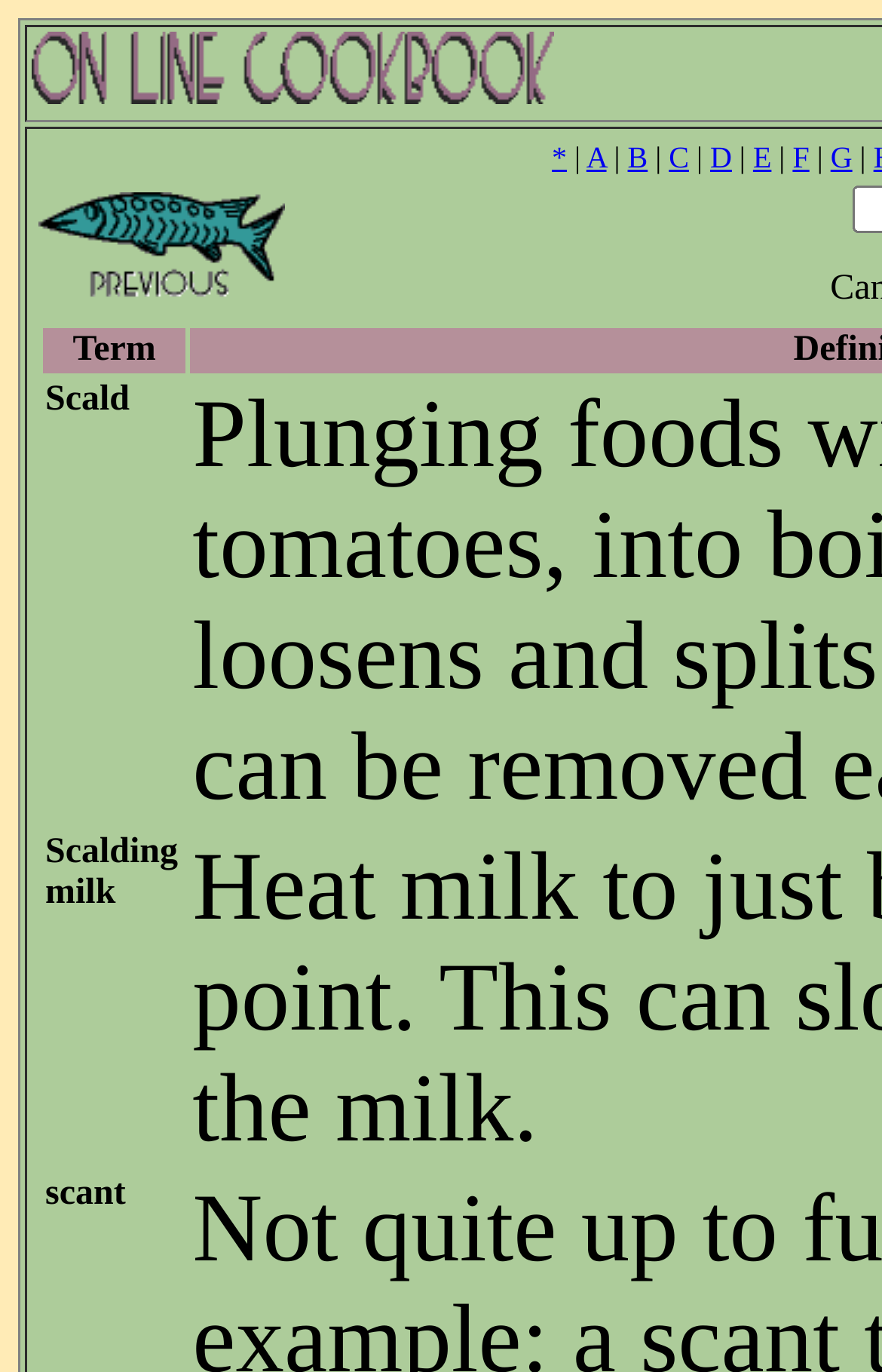Pinpoint the bounding box coordinates of the element you need to click to execute the following instruction: "go to the previous page". The bounding box should be represented by four float numbers between 0 and 1, in the format [left, top, right, bottom].

[0.044, 0.2, 0.323, 0.228]